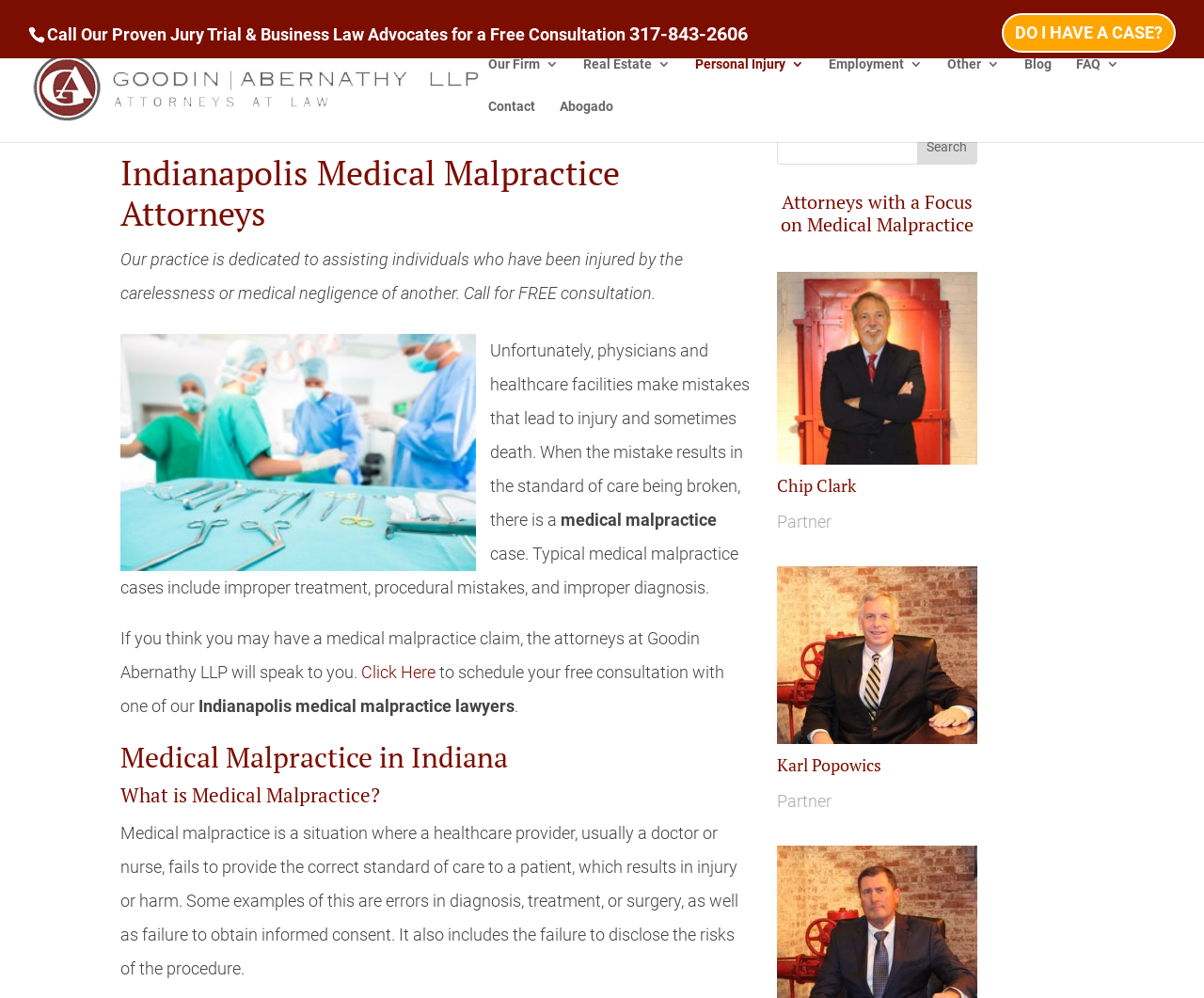What is the main heading of this webpage? Please extract and provide it.

Indianapolis Medical Malpractice Attorneys